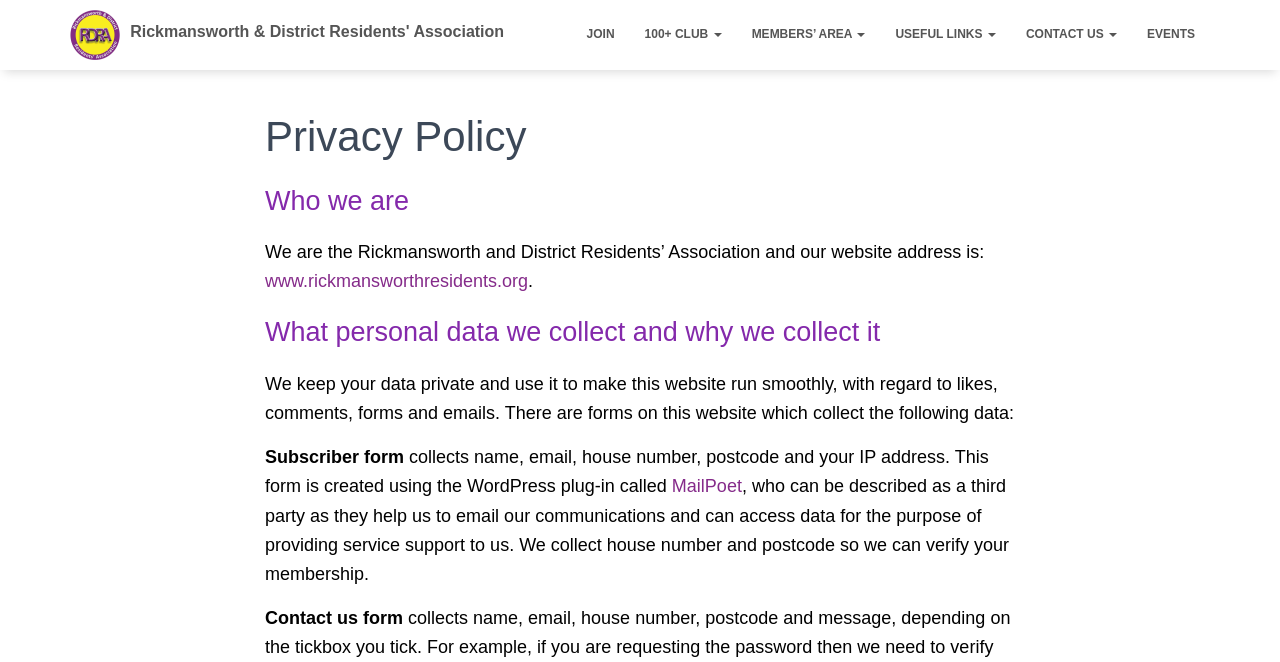What is the website address of the organization?
Please provide a detailed answer to the question.

I found the answer by looking at the link under the 'Who we are' heading, which says 'http://rickmansworthresidents.org (opens in a new tab)' and displays the website address.